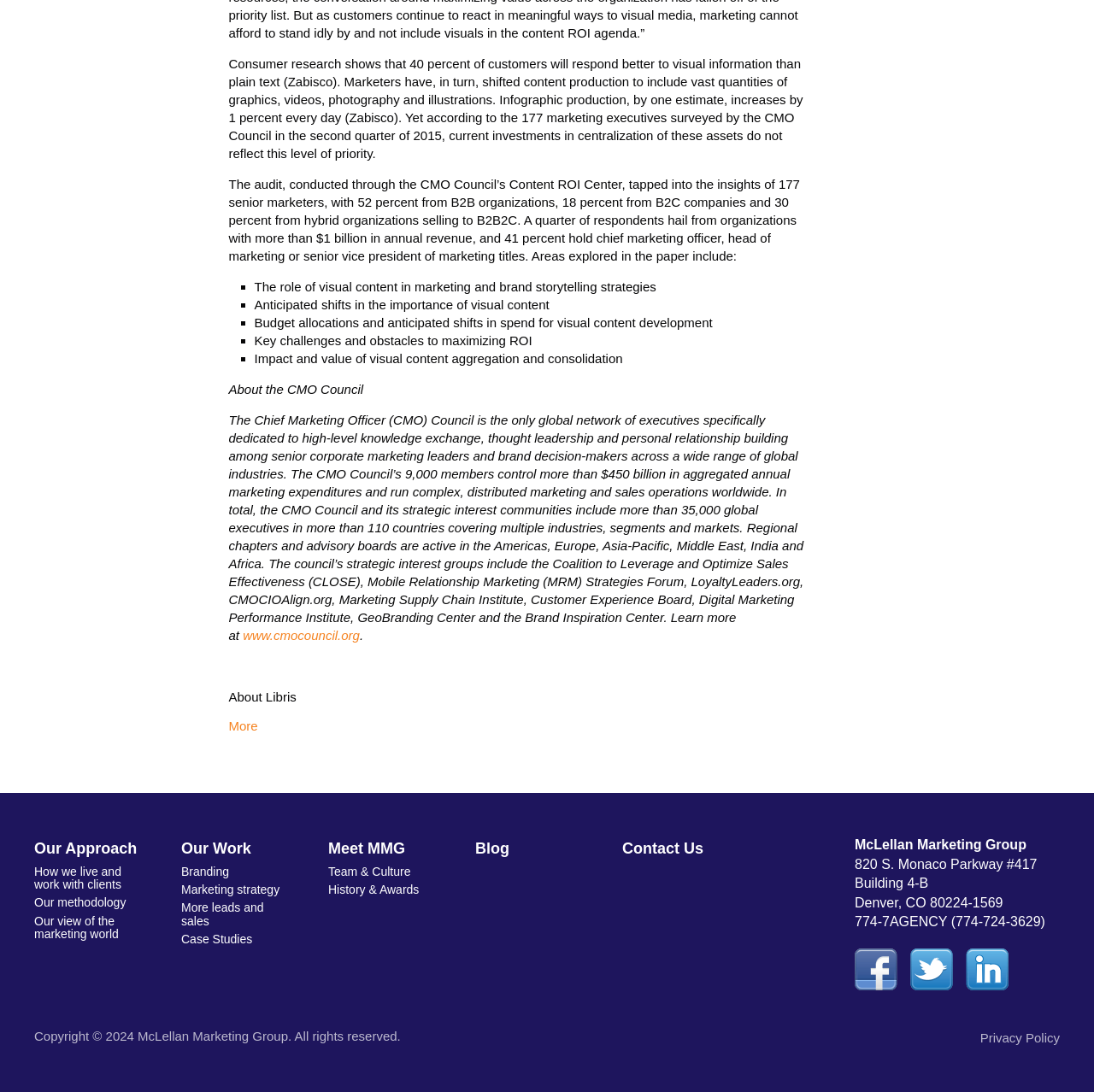What is the topic of the first paragraph?
Answer the question with a single word or phrase by looking at the picture.

Visual content in marketing